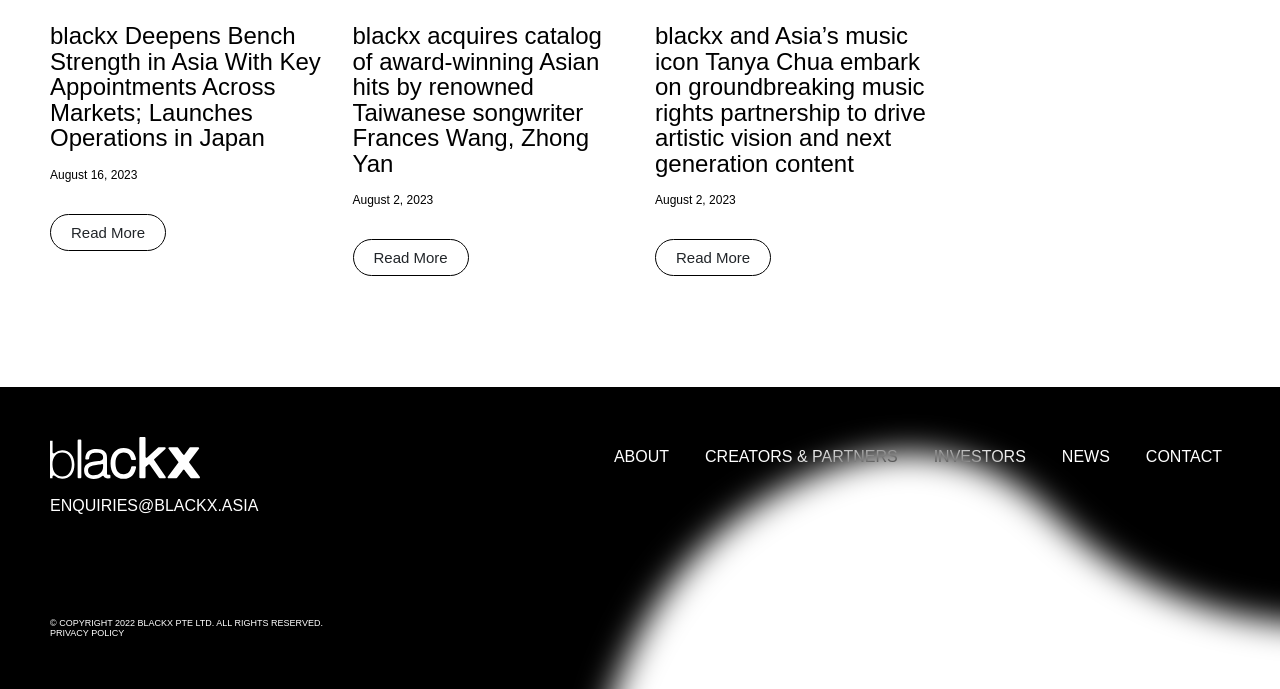Bounding box coordinates are specified in the format (top-left x, top-left y, bottom-right x, bottom-right y). All values are floating point numbers bounded between 0 and 1. Please provide the bounding box coordinate of the region this sentence describes: Read More

[0.039, 0.31, 0.13, 0.364]